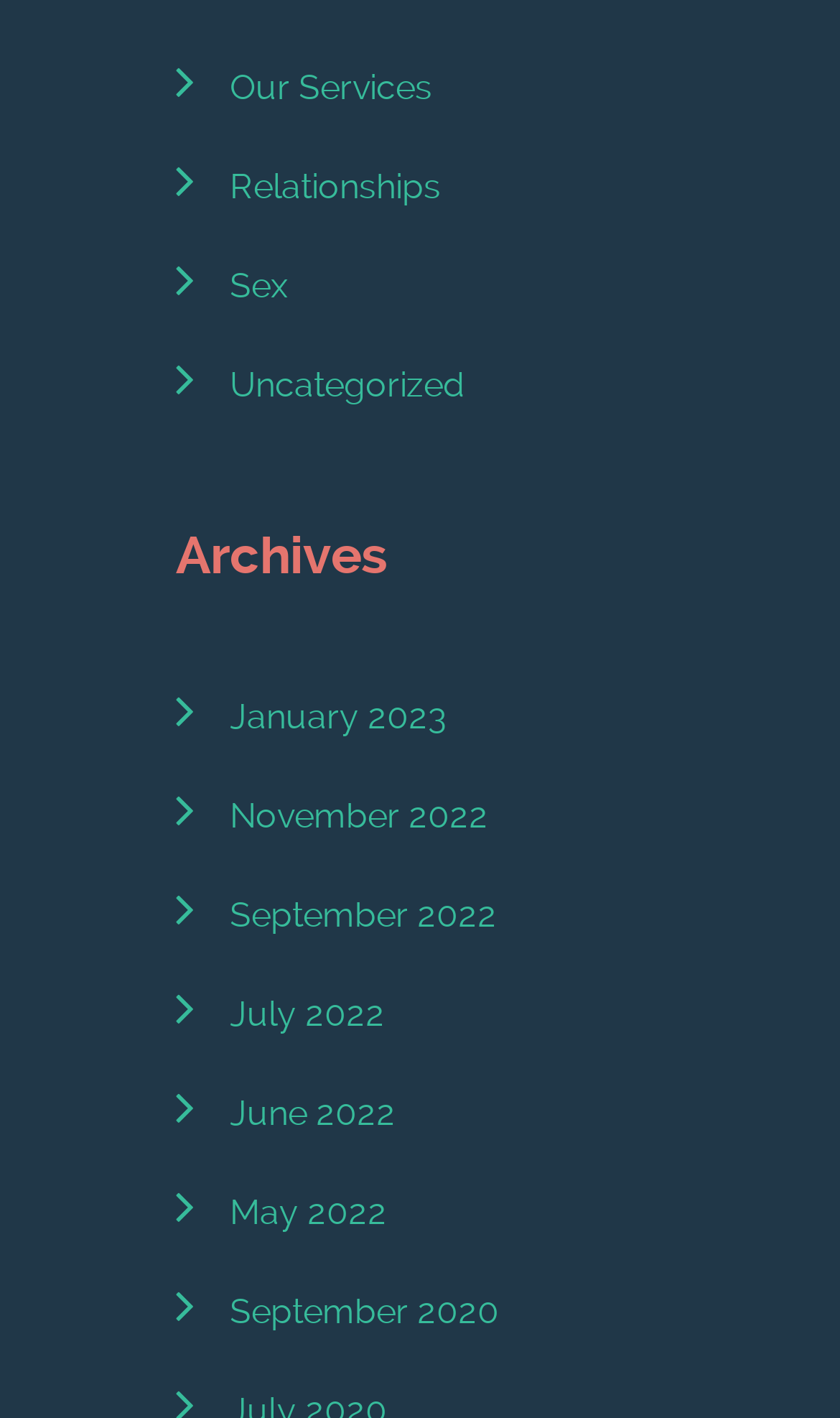Provide a brief response to the question below using one word or phrase:
What is the earliest month listed?

September 2020